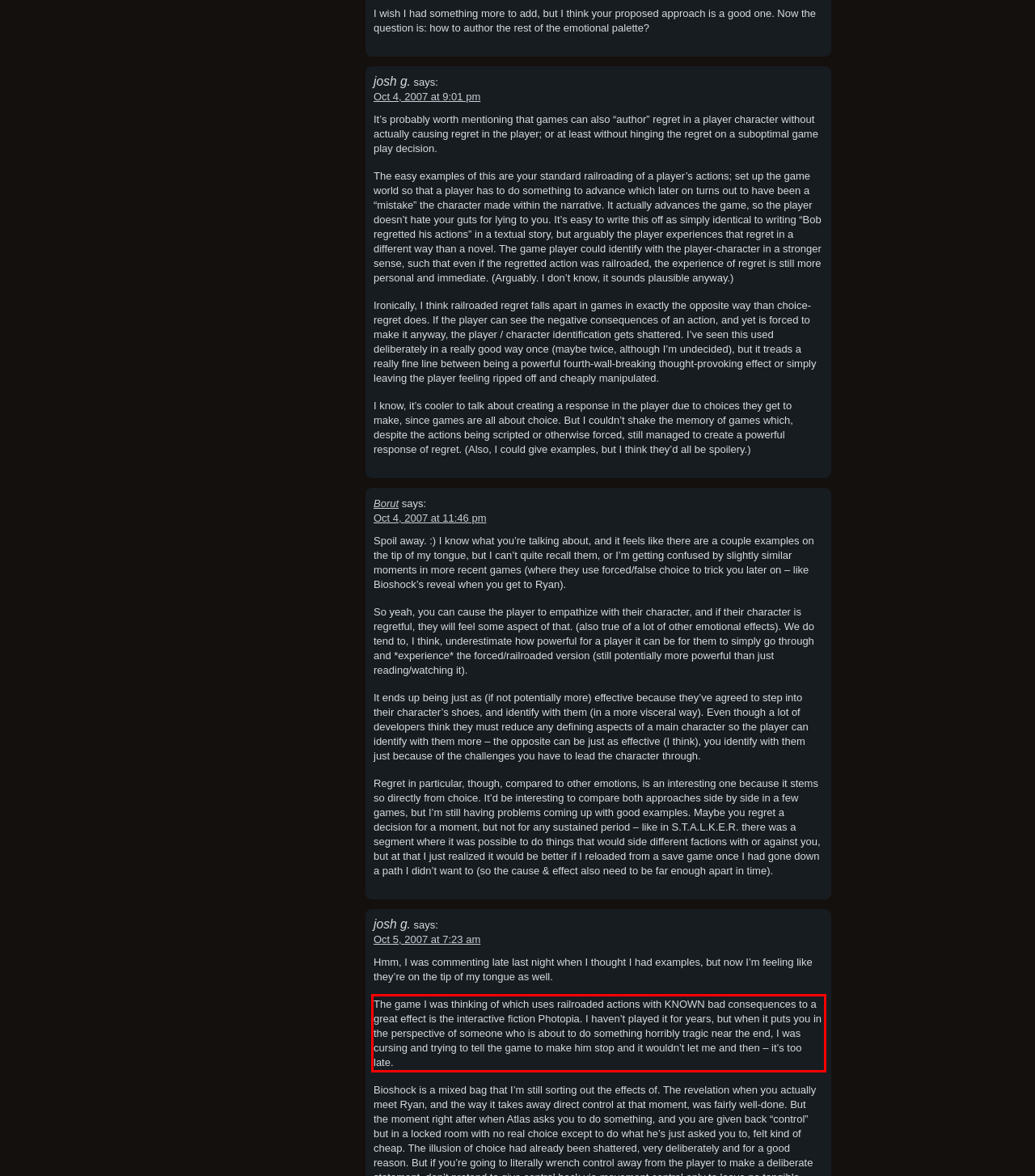You are provided with a screenshot of a webpage featuring a red rectangle bounding box. Extract the text content within this red bounding box using OCR.

The game I was thinking of which uses railroaded actions with KNOWN bad consequences to a great effect is the interactive fiction Photopia. I haven’t played it for years, but when it puts you in the perspective of someone who is about to do something horribly tragic near the end, I was cursing and trying to tell the game to make him stop and it wouldn’t let me and then – it’s too late.